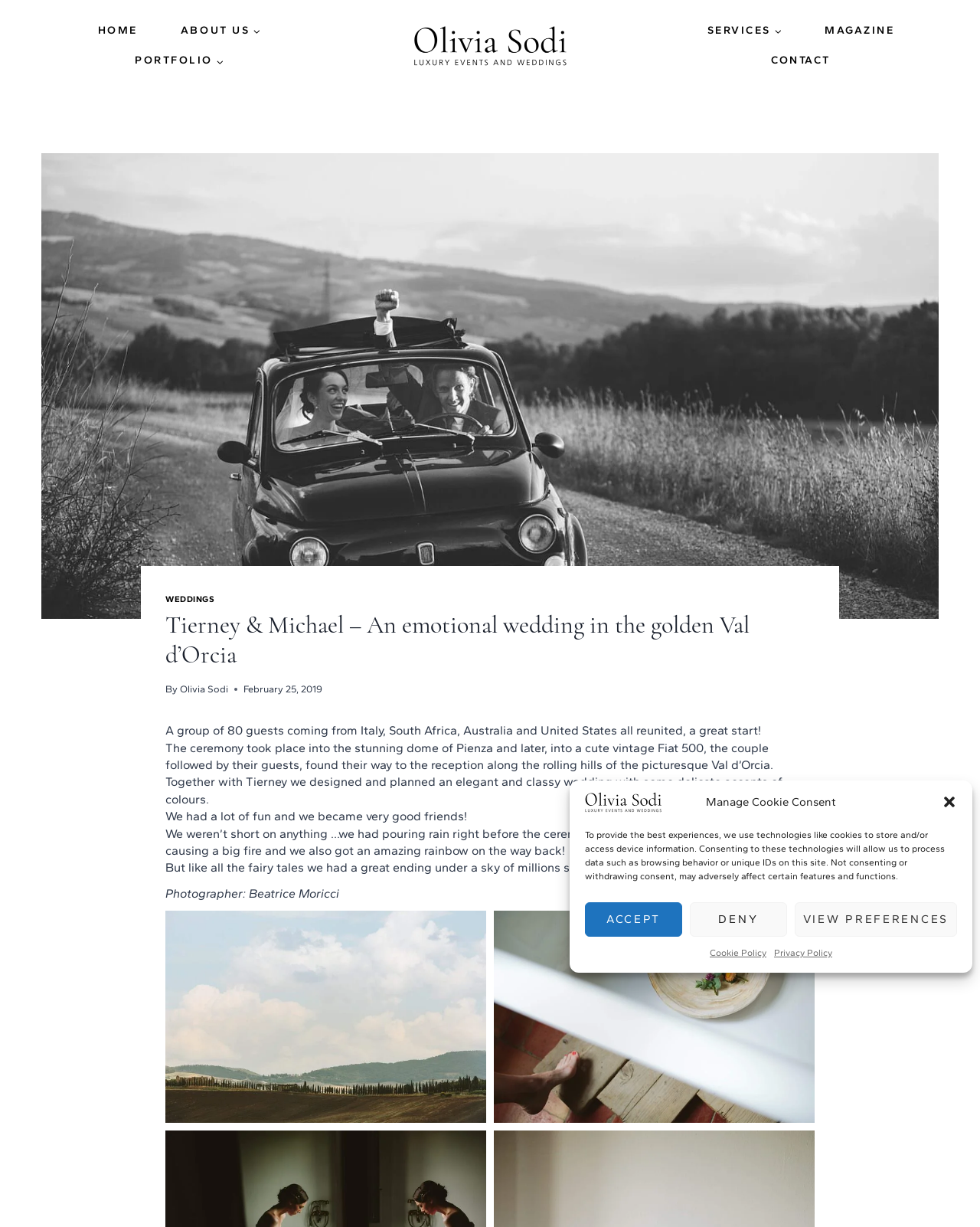Locate the bounding box coordinates of the element I should click to achieve the following instruction: "Display the image in a lightbox".

[0.169, 0.742, 0.496, 0.915]